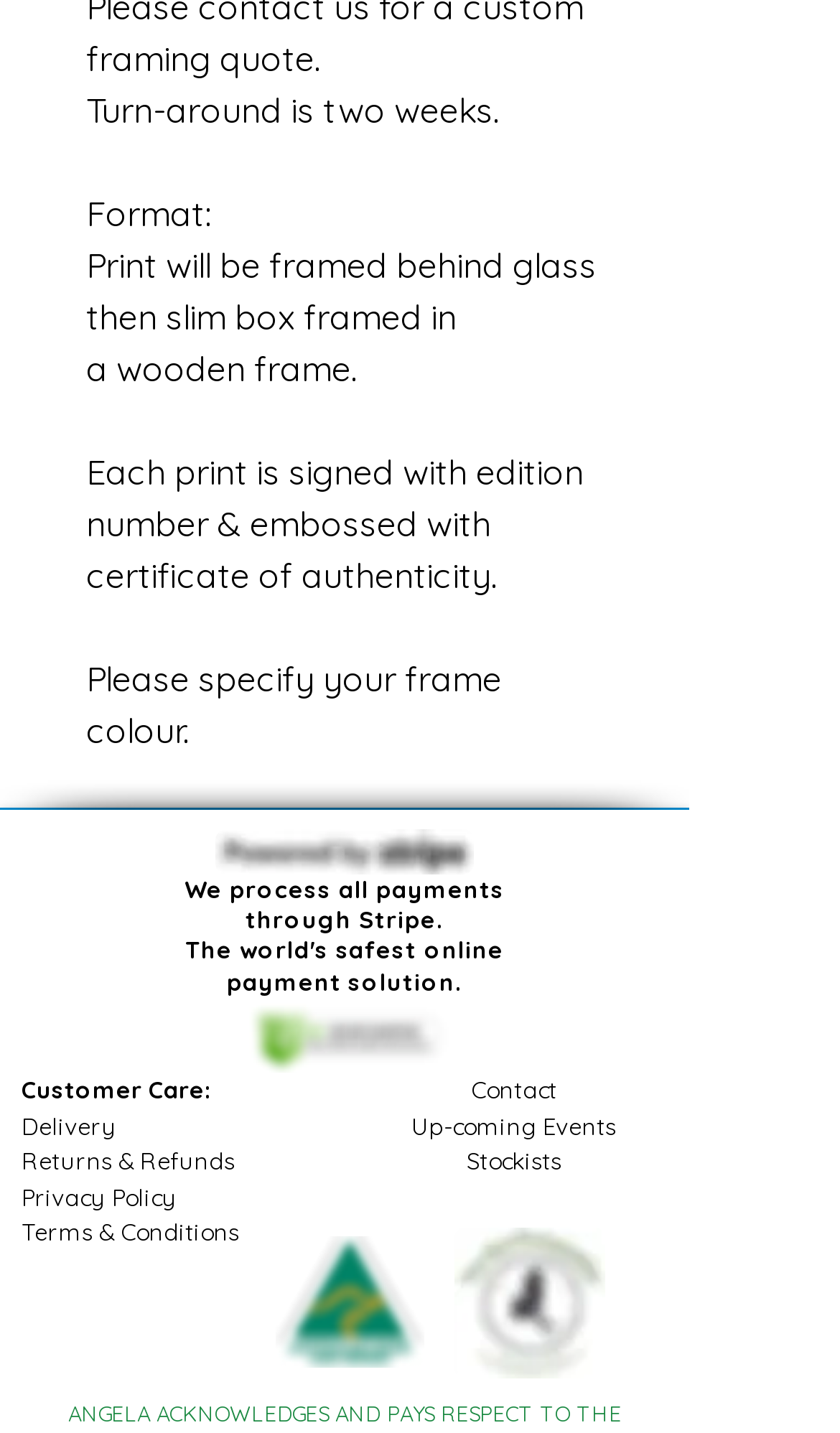Find the bounding box coordinates of the element I should click to carry out the following instruction: "Click on 'Delivery'".

[0.026, 0.775, 0.138, 0.796]